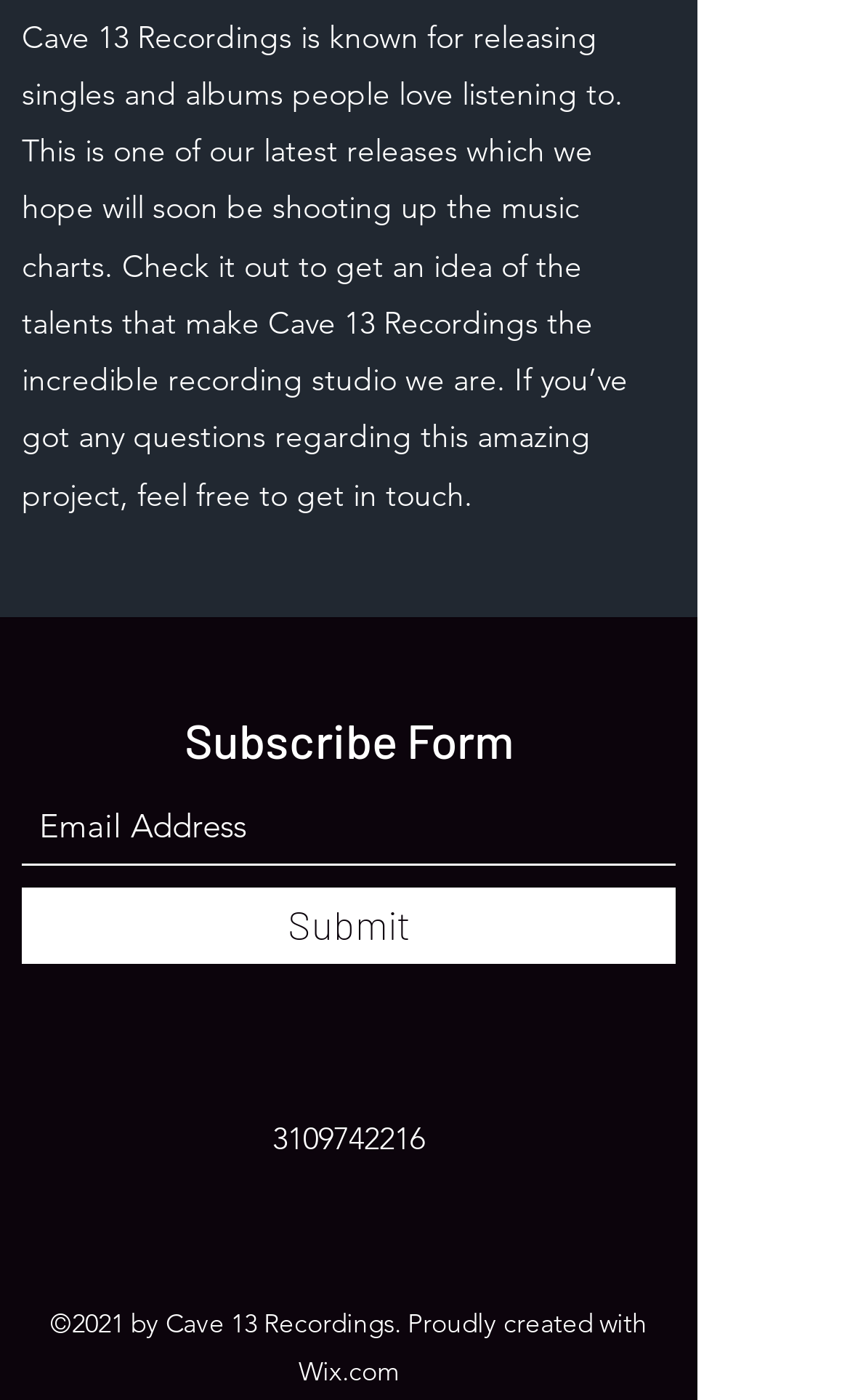Determine the bounding box for the described HTML element: "Submit". Ensure the coordinates are four float numbers between 0 and 1 in the format [left, top, right, bottom].

[0.026, 0.634, 0.795, 0.688]